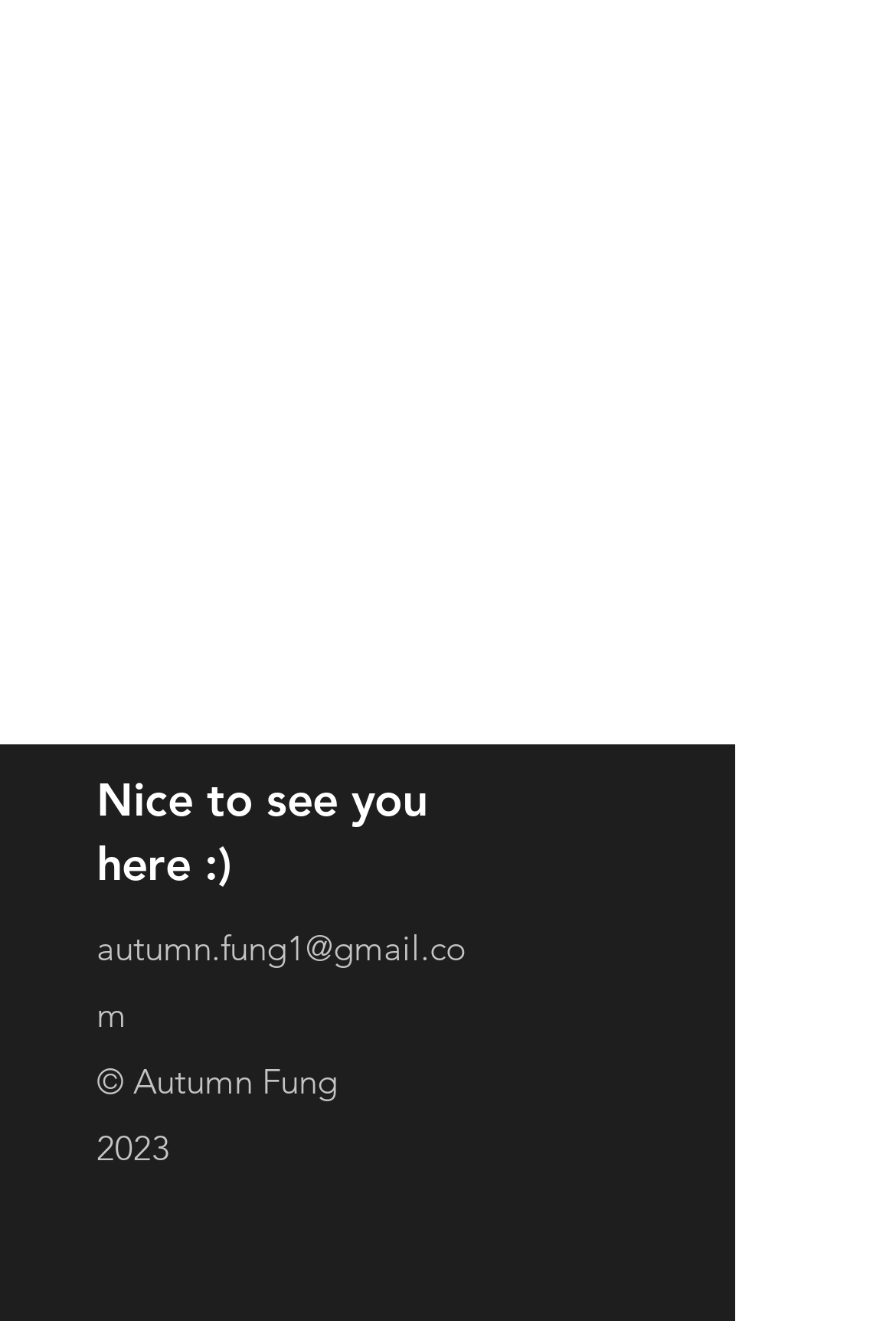What is the greeting message on the webpage?
Please provide a comprehensive answer based on the visual information in the image.

The greeting message is located at the top of the page in a static text element with the text 'Nice to see you here :)'.